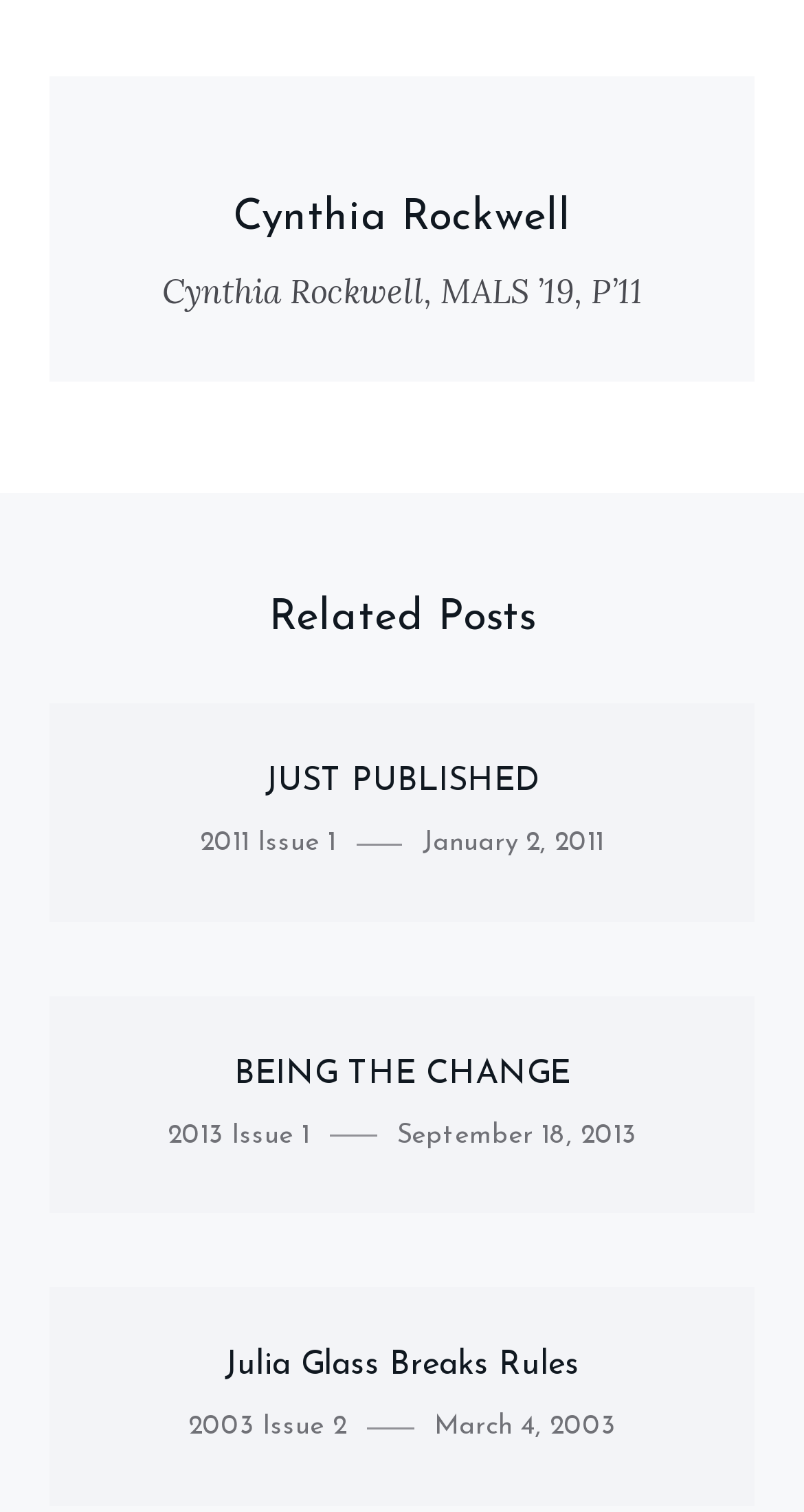What is the category of the first article?
Based on the image, answer the question with a single word or brief phrase.

2011 Issue 1